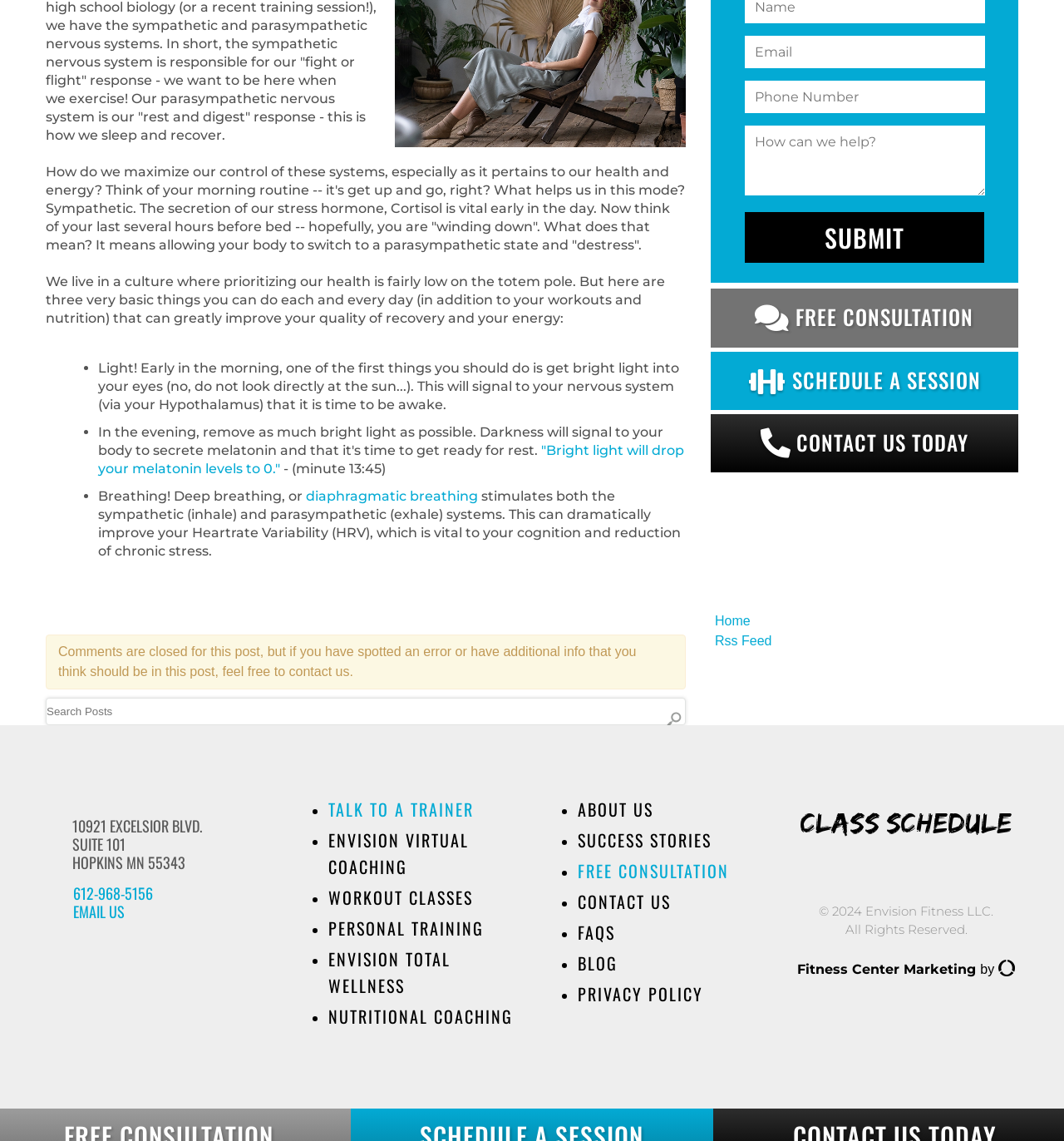Bounding box coordinates must be specified in the format (top-left x, top-left y, bottom-right x, bottom-right y). All values should be floating point numbers between 0 and 1. What are the bounding box coordinates of the UI element described as: Food/Beverage Home →

None